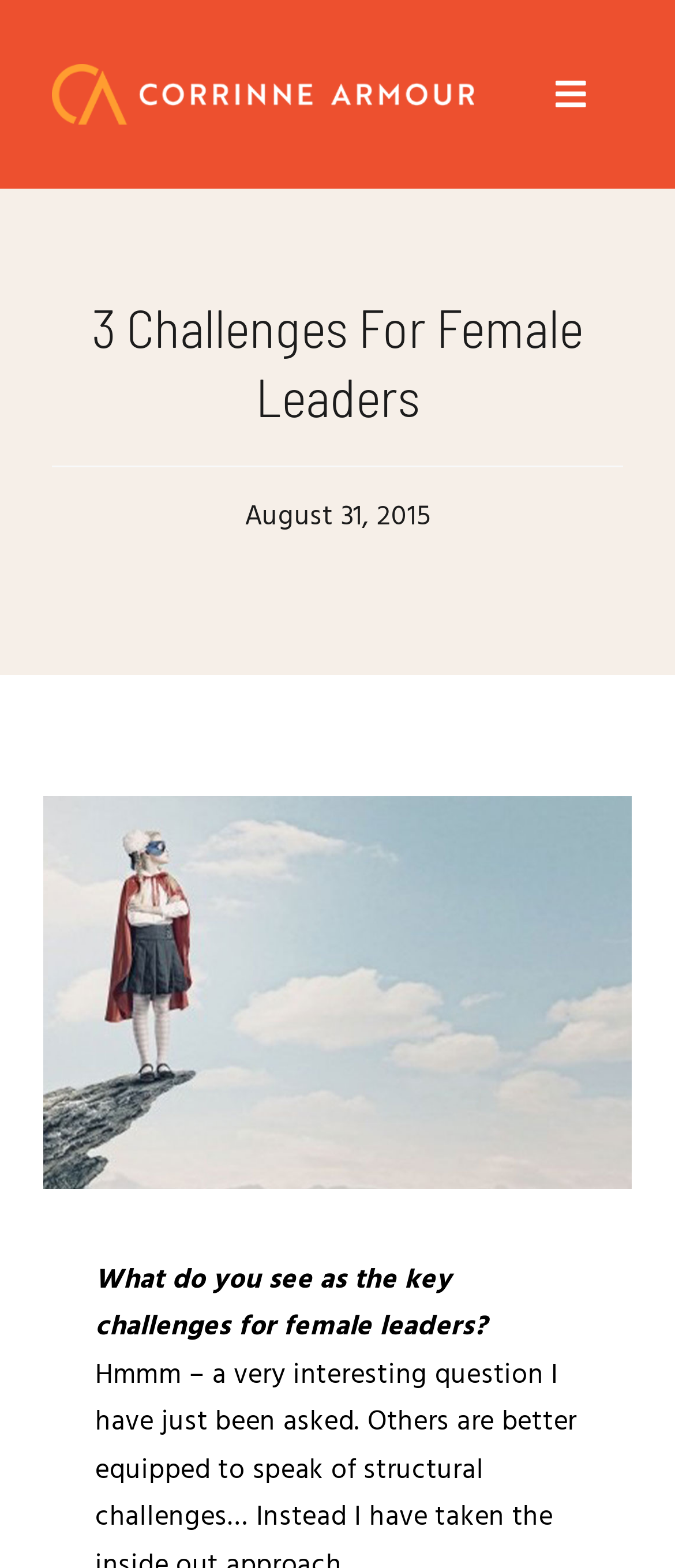Answer this question in one word or a short phrase: Is the navigation menu expanded?

No